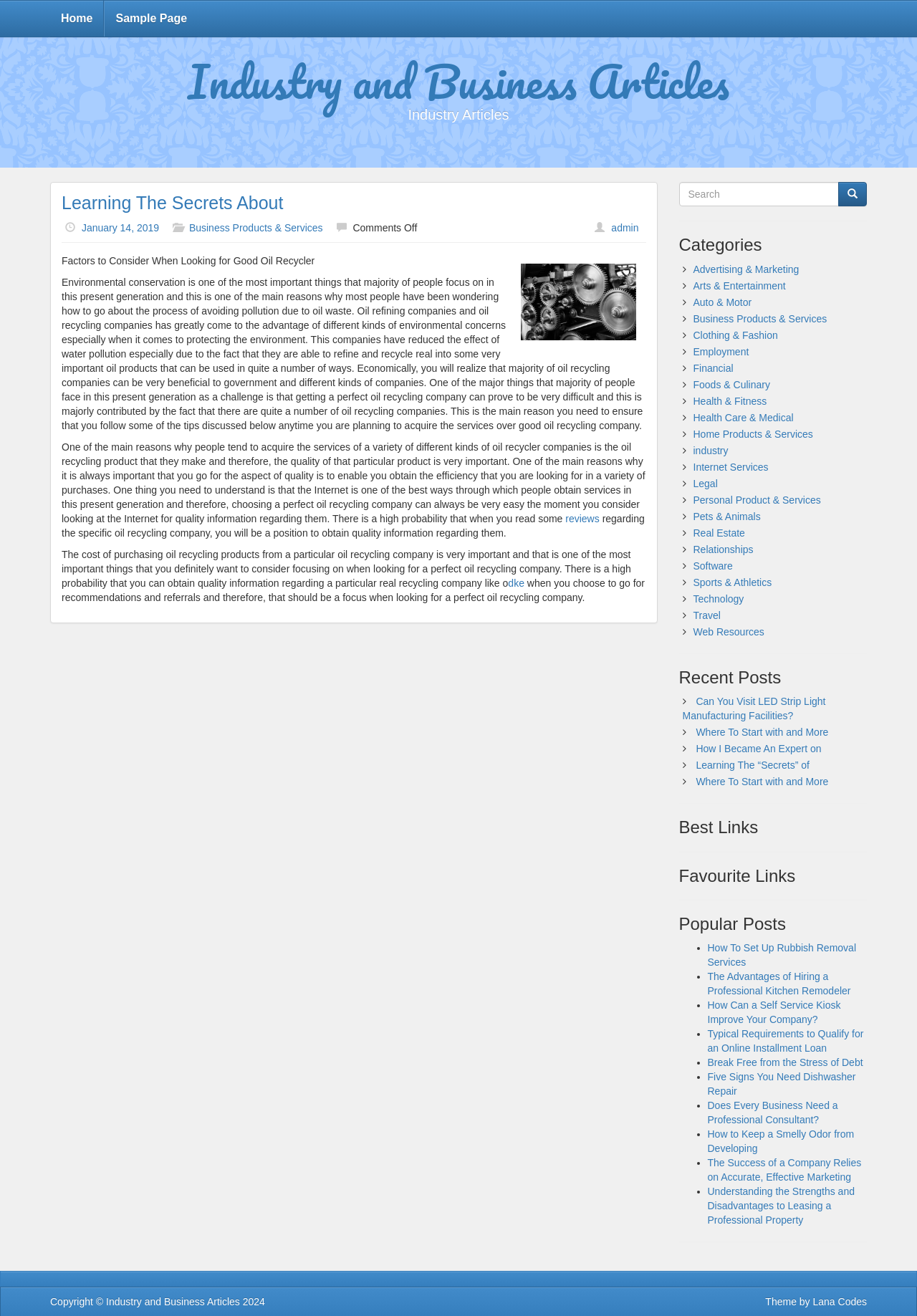Determine the bounding box coordinates for the area that should be clicked to carry out the following instruction: "Click on the 'Home' link".

[0.055, 0.001, 0.113, 0.028]